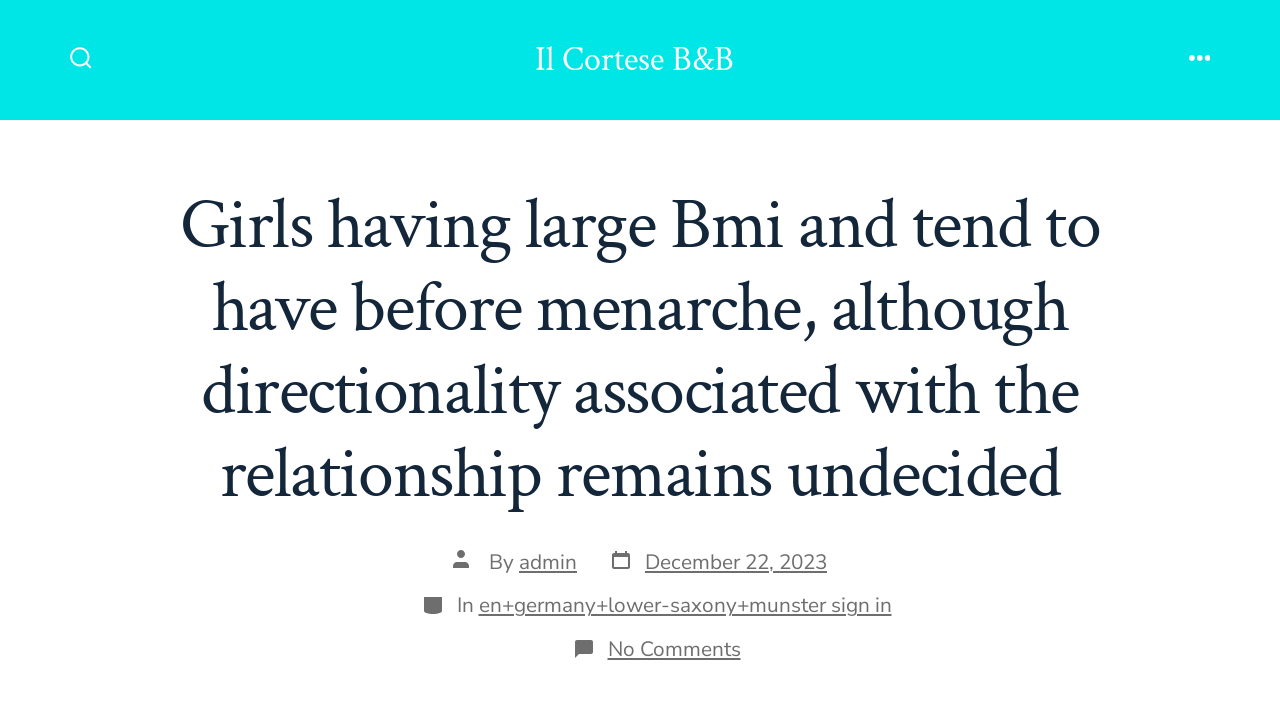Please determine the bounding box coordinates for the UI element described as: "Menu".

[0.919, 0.049, 0.955, 0.12]